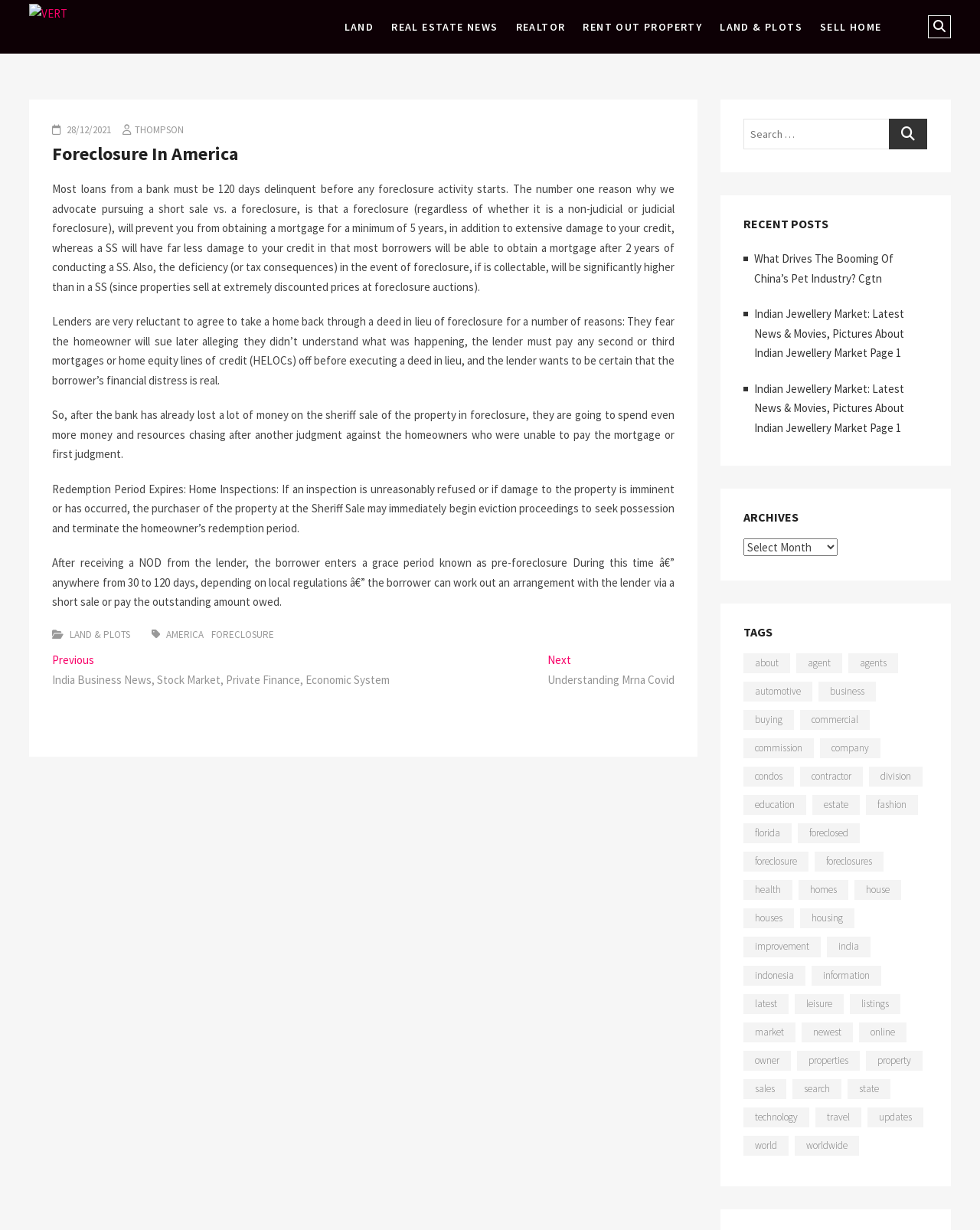Determine the bounding box coordinates of the clickable region to execute the instruction: "View recent posts". The coordinates should be four float numbers between 0 and 1, denoted as [left, top, right, bottom].

[0.758, 0.174, 0.947, 0.189]